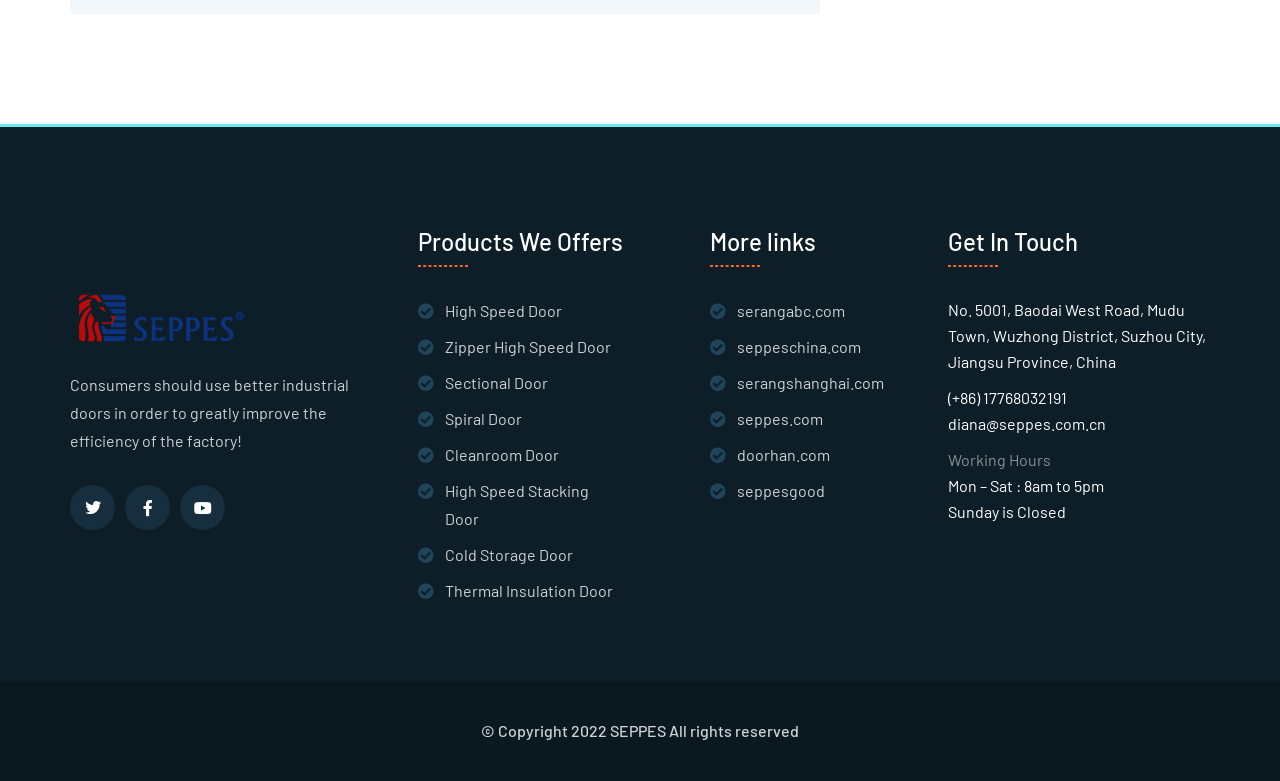Respond to the following question using a concise word or phrase: 
How can I contact the company?

Phone or email